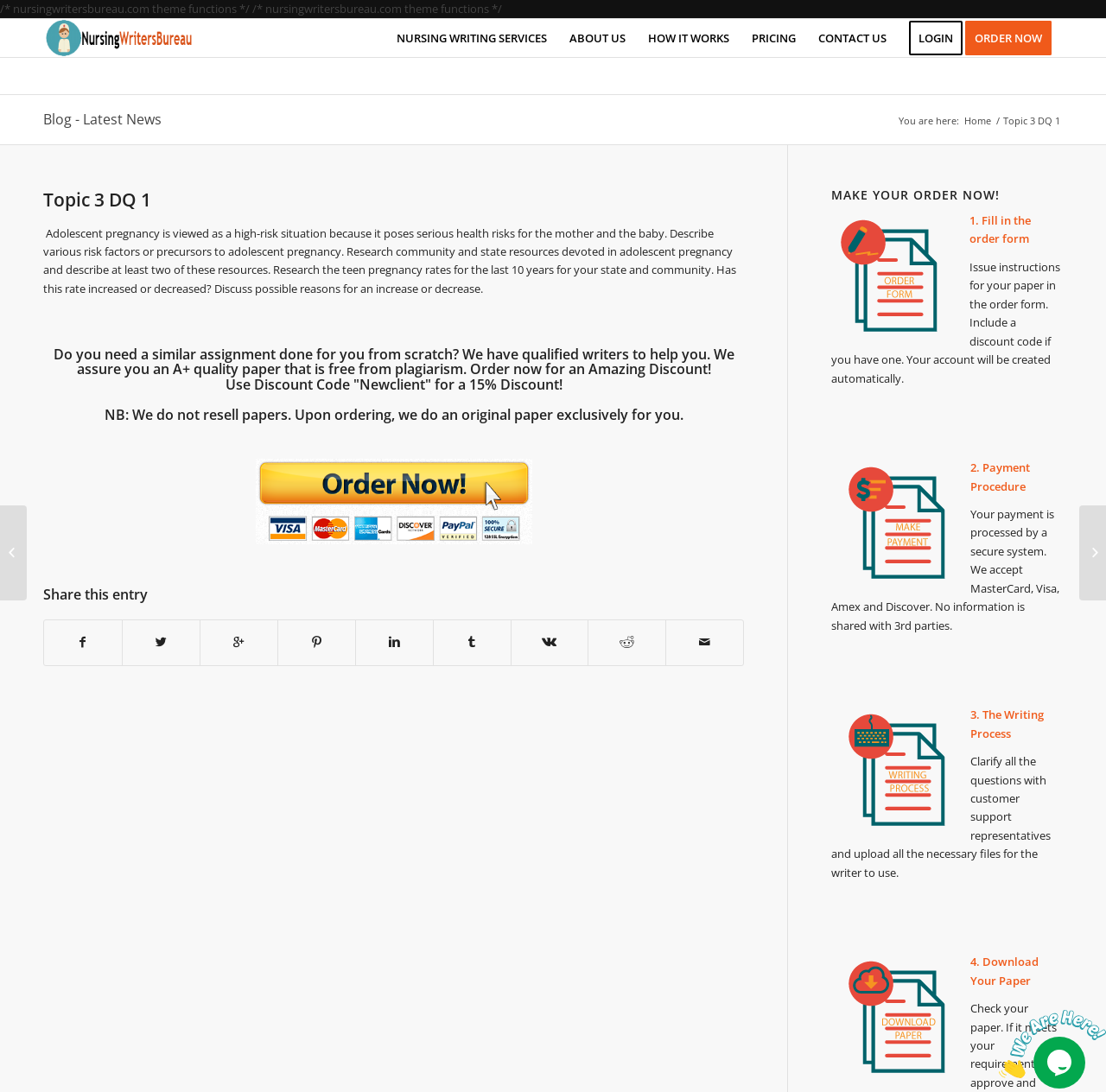Please determine the bounding box coordinates of the element to click on in order to accomplish the following task: "Read the 'Topic 3 DQ 1' article". Ensure the coordinates are four float numbers ranging from 0 to 1, i.e., [left, top, right, bottom].

[0.039, 0.173, 0.673, 0.194]